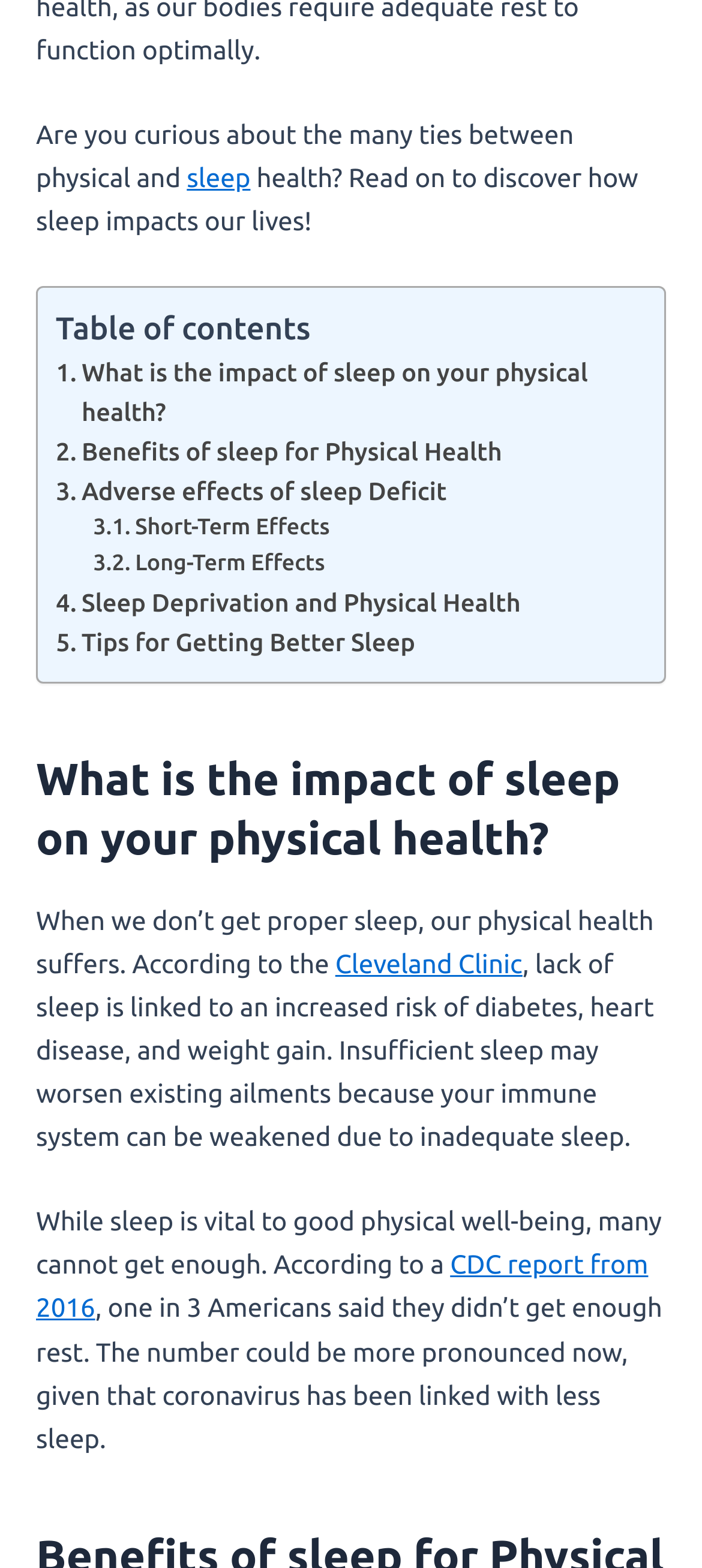From the element description CDC report from 2016, predict the bounding box coordinates of the UI element. The coordinates must be specified in the format (top-left x, top-left y, bottom-right x, bottom-right y) and should be within the 0 to 1 range.

[0.051, 0.797, 0.923, 0.844]